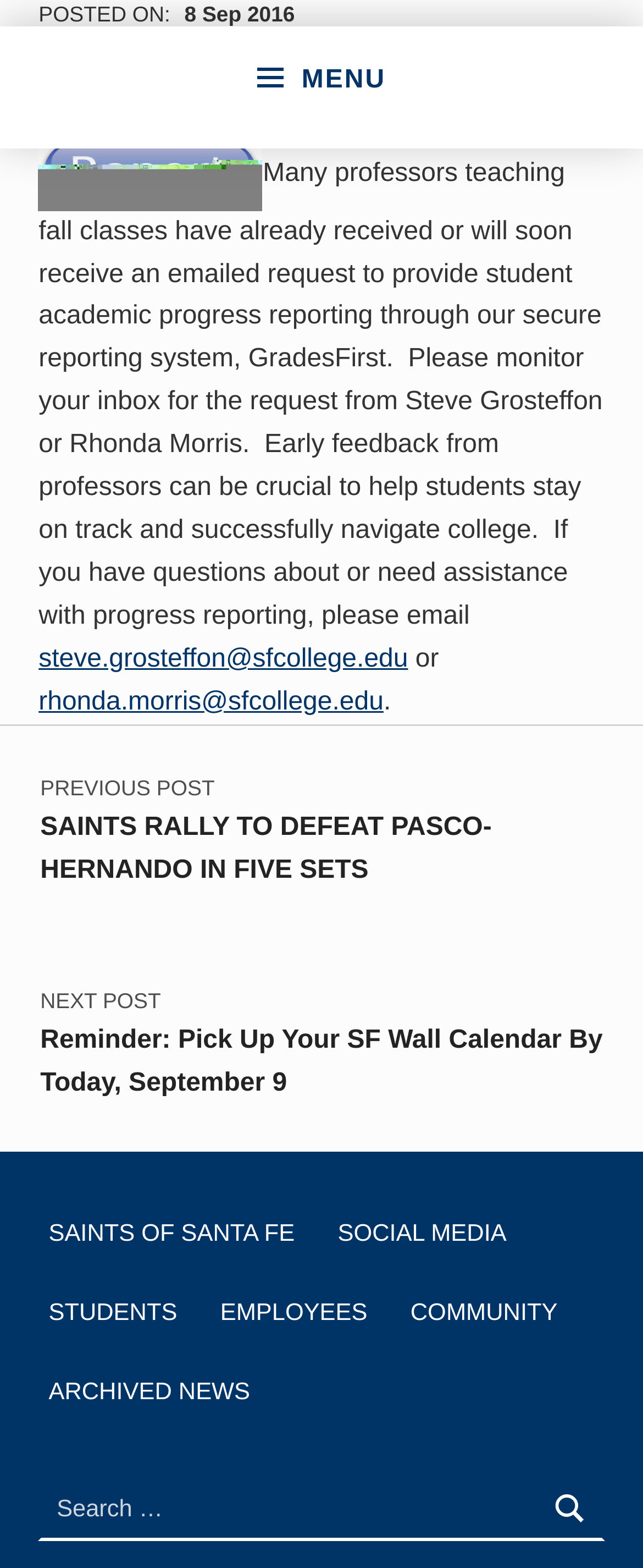Could you specify the bounding box coordinates for the clickable section to complete the following instruction: "View next post"?

[0.063, 0.599, 0.937, 0.733]